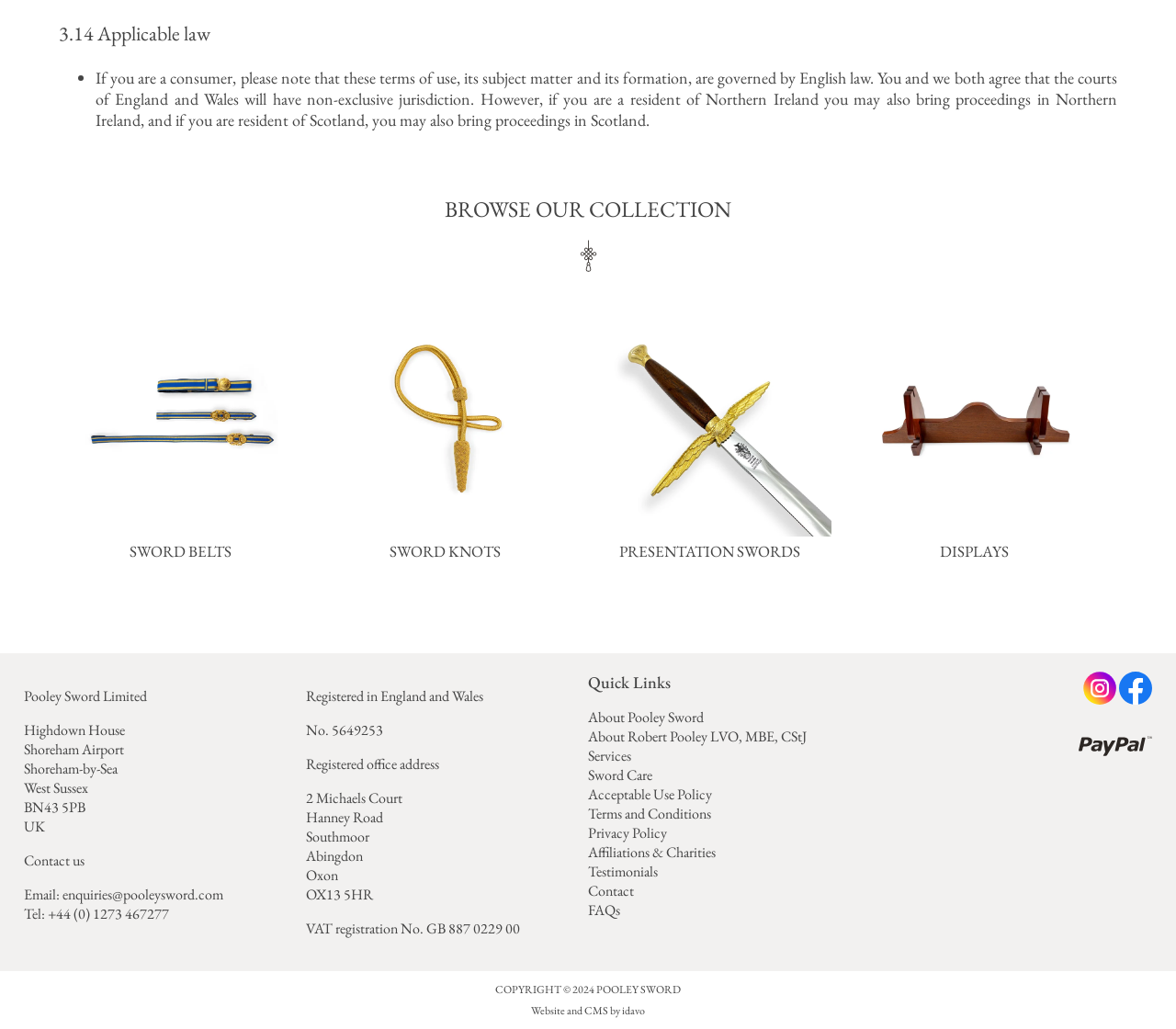Determine the bounding box coordinates of the section to be clicked to follow the instruction: "View Contact us". The coordinates should be given as four float numbers between 0 and 1, formatted as [left, top, right, bottom].

[0.02, 0.827, 0.072, 0.845]